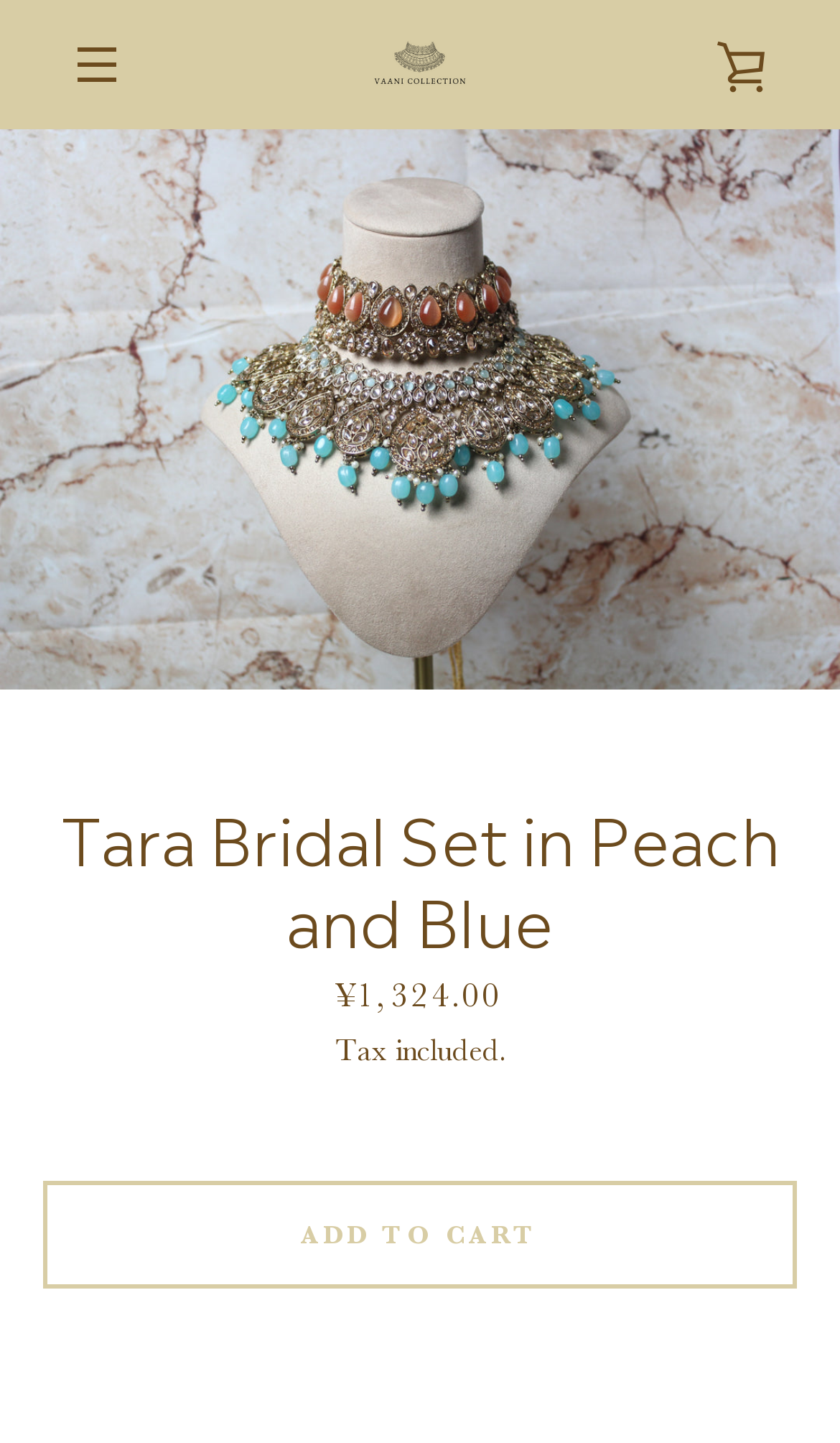What is the name of the bridal set?
Based on the visual, give a brief answer using one word or a short phrase.

Tara Bridal Set